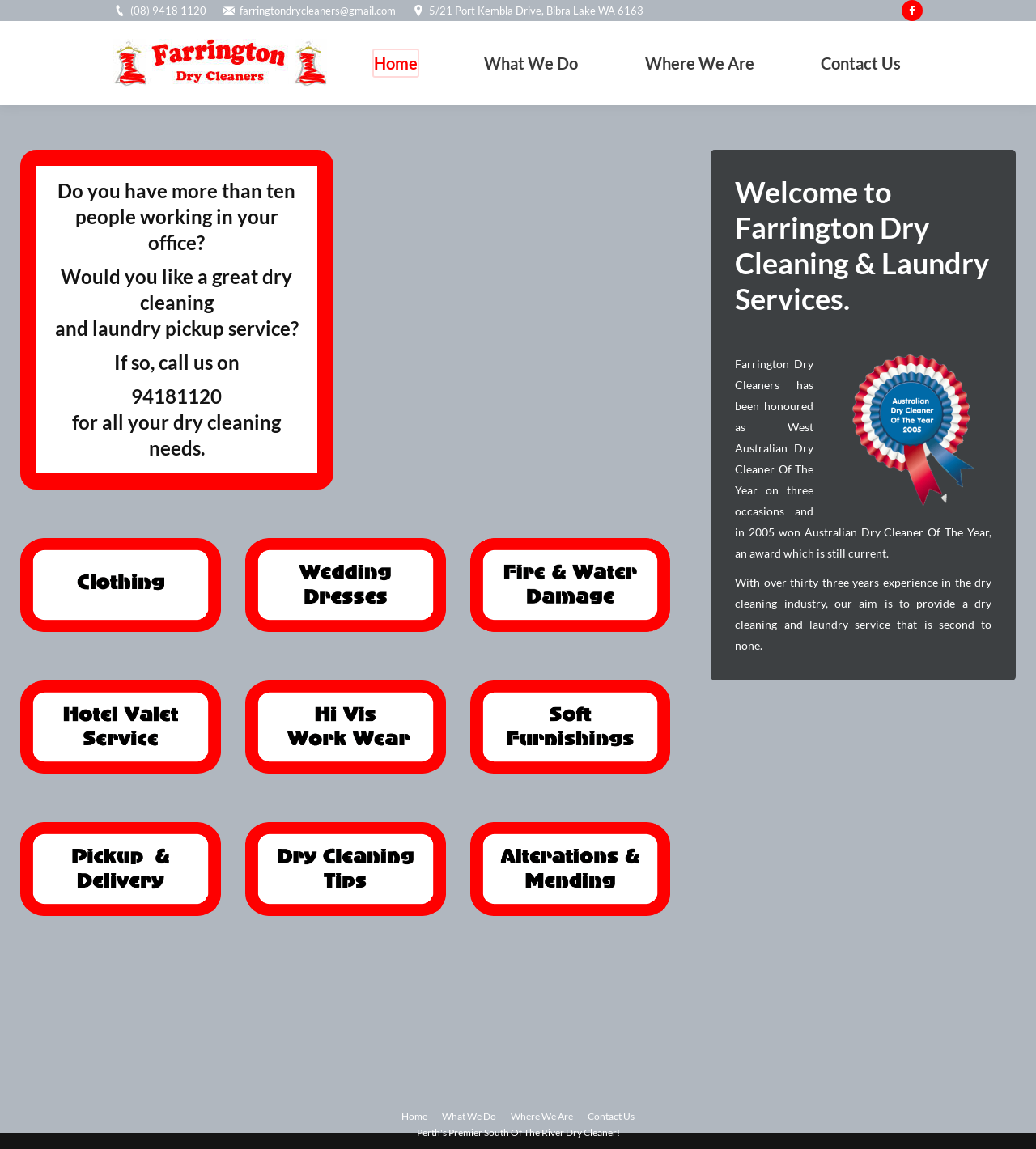Use one word or a short phrase to answer the question provided: 
What is the phone number of Farrington Dry Cleaners?

(08) 9418 1120